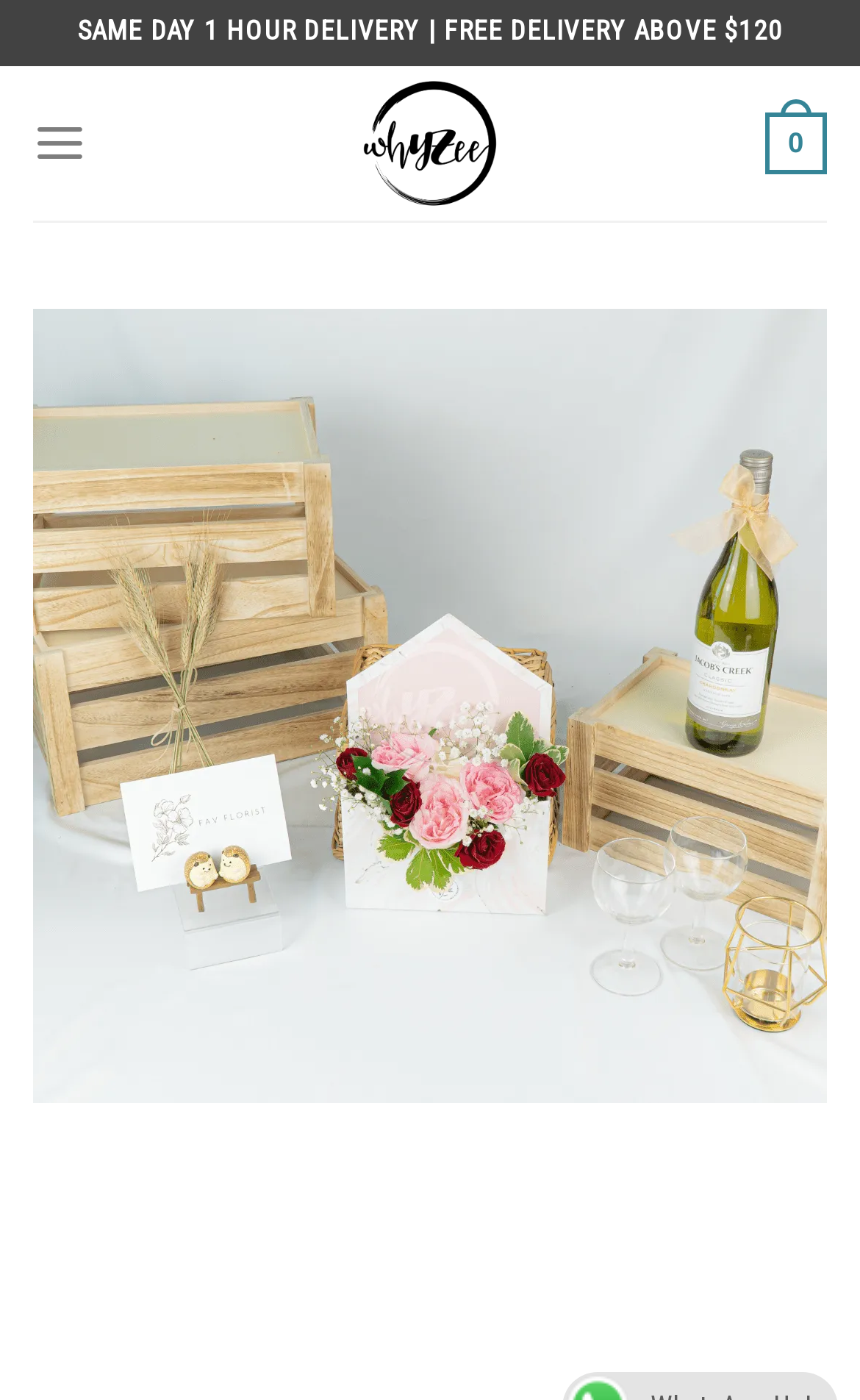How many navigation buttons are there?
From the image, respond using a single word or phrase.

3